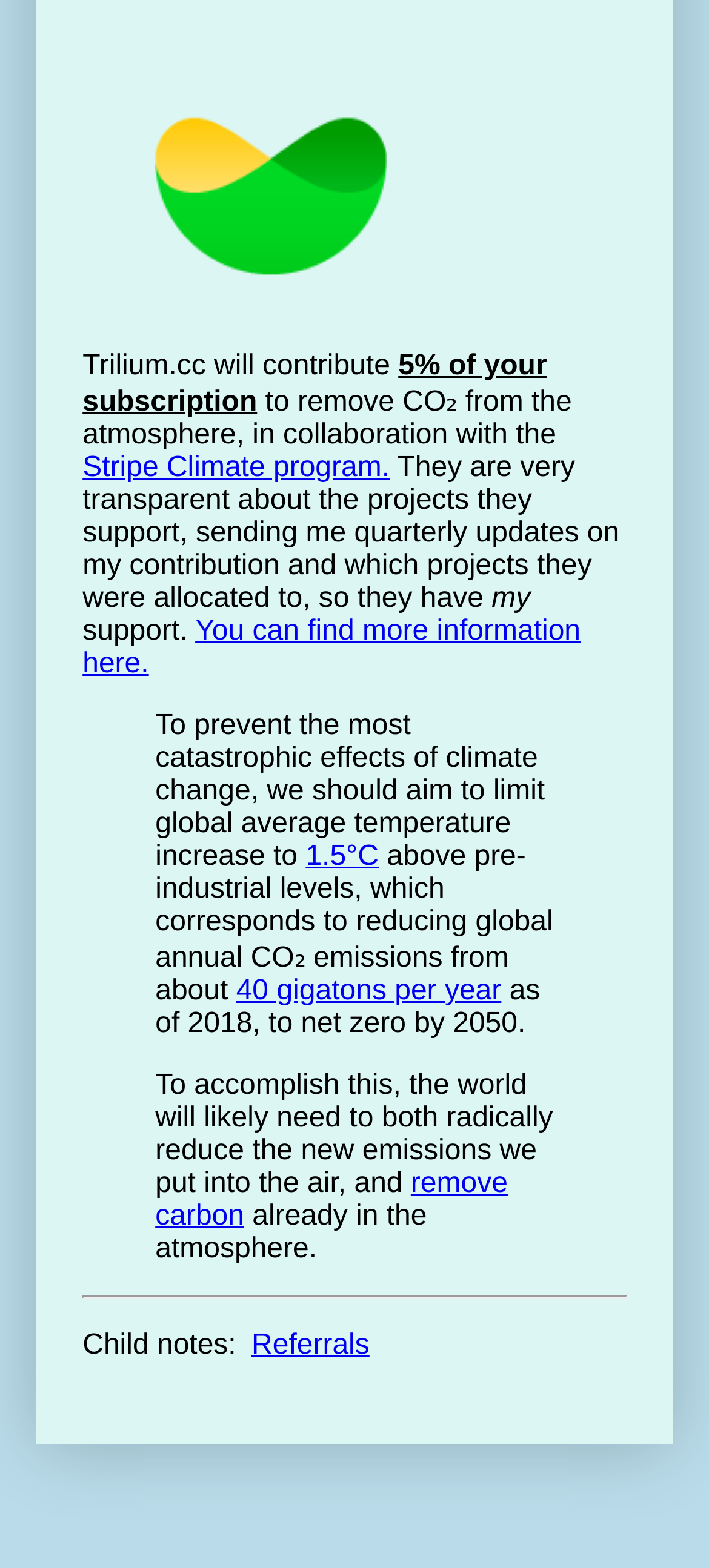What is the section below the separator?
Using the image as a reference, give an elaborate response to the question.

The separator is a horizontal line, and below it, there is a section labeled 'Child notes:' with a link to 'Referrals'.